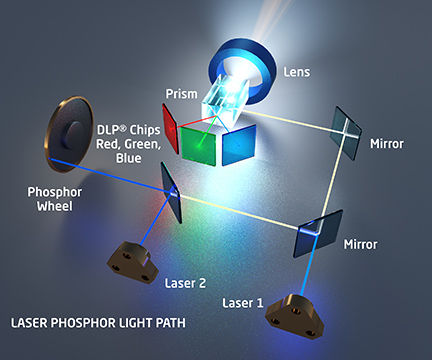Please provide a comprehensive answer to the question based on the screenshot: What is the purpose of the prism in the laser phosphor projector?

The diagram highlights key components such as a prism, which suggests that the prism plays a crucial role in transforming the laser light into a vibrant image, making it an essential component in the laser phosphor projector.